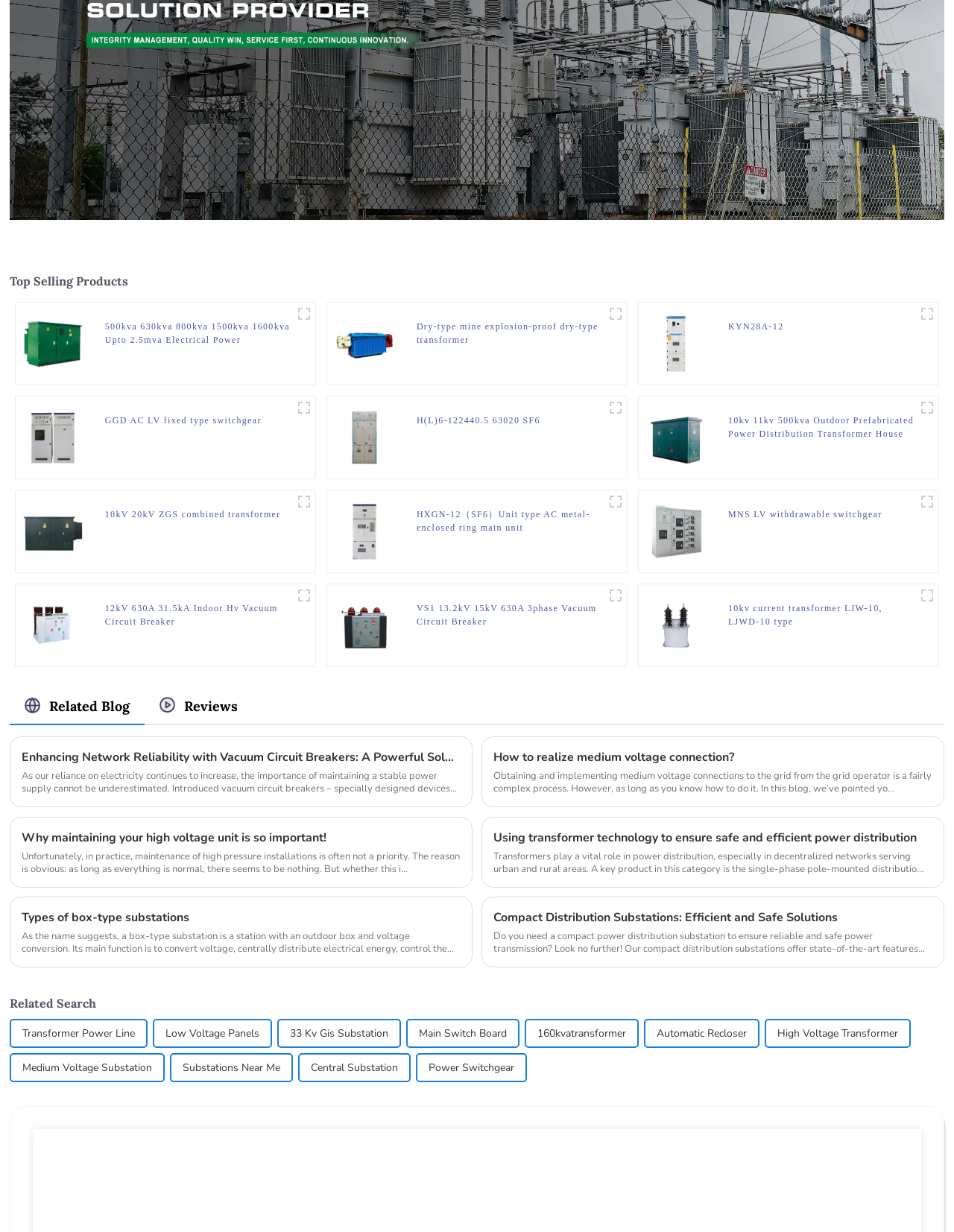Please locate the bounding box coordinates of the element that should be clicked to achieve the given instruction: "View Top Selling Products".

[0.01, 0.222, 0.99, 0.235]